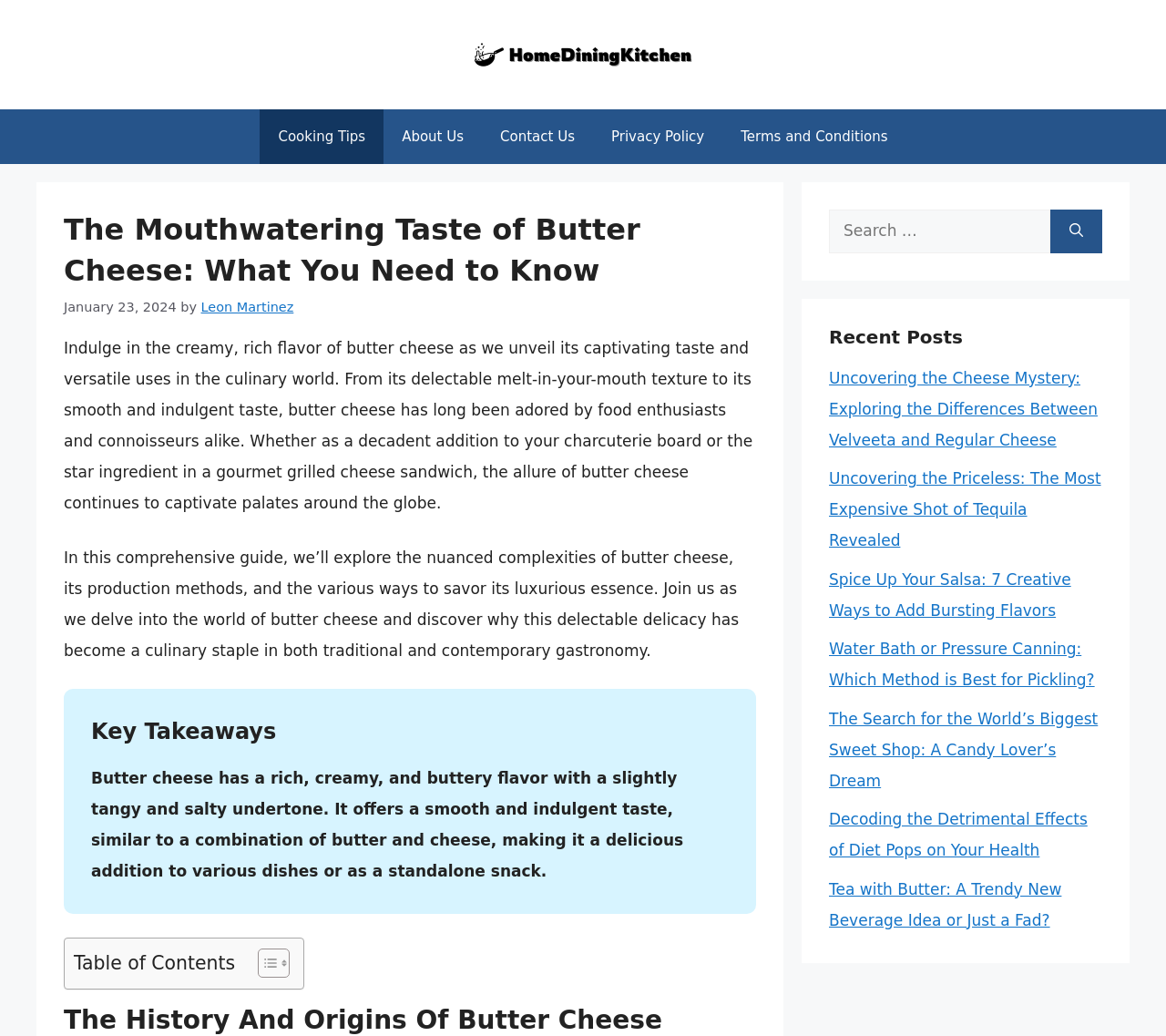Please provide a one-word or short phrase answer to the question:
What is the main topic of this webpage?

Butter Cheese